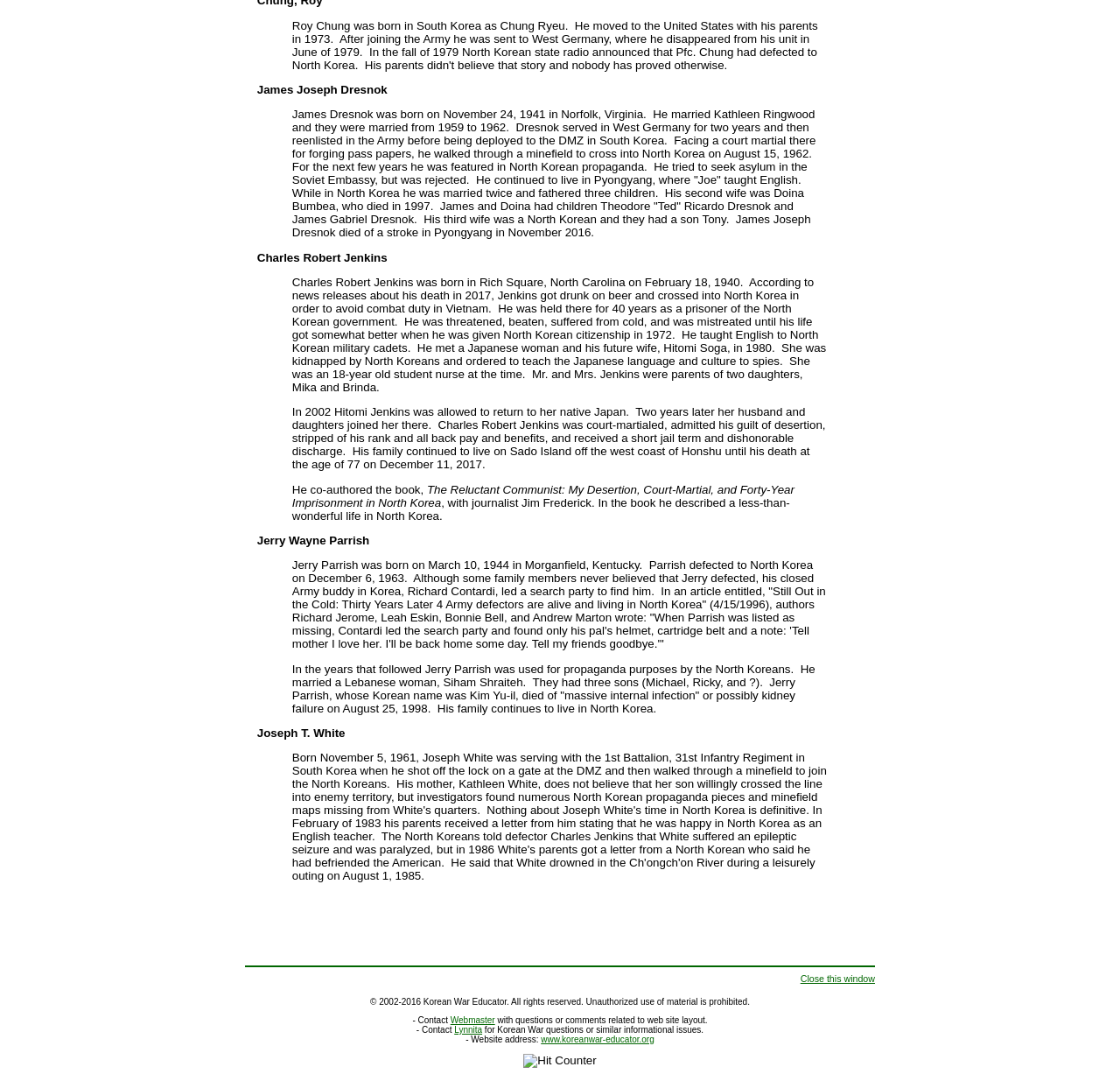Determine the bounding box coordinates of the UI element that matches the following description: "Webmaster". The coordinates should be four float numbers between 0 and 1 in the format [left, top, right, bottom].

[0.402, 0.939, 0.442, 0.948]